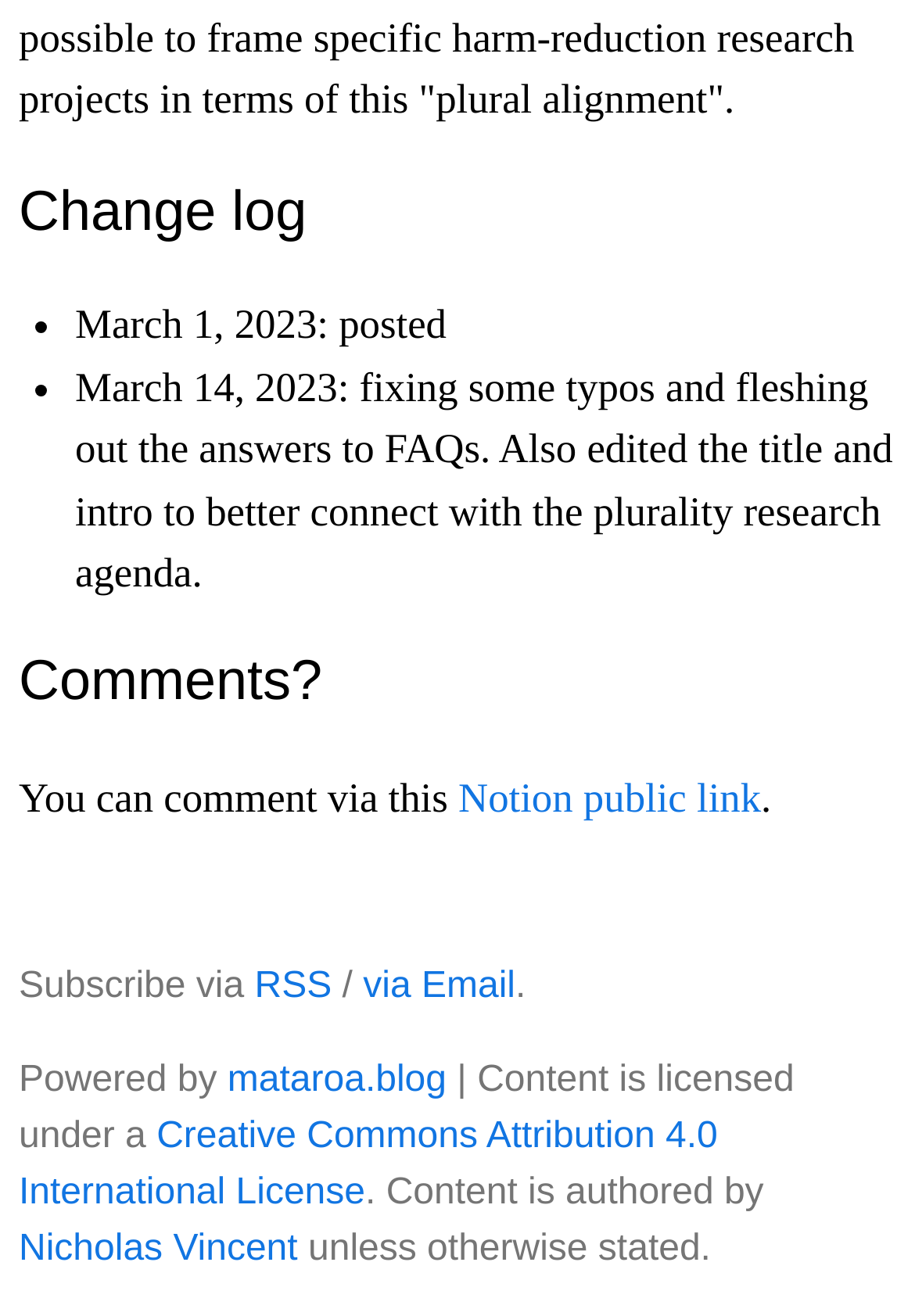Provide the bounding box coordinates for the specified HTML element described in this description: "ESPAÑOL". The coordinates should be four float numbers ranging from 0 to 1, in the format [left, top, right, bottom].

None